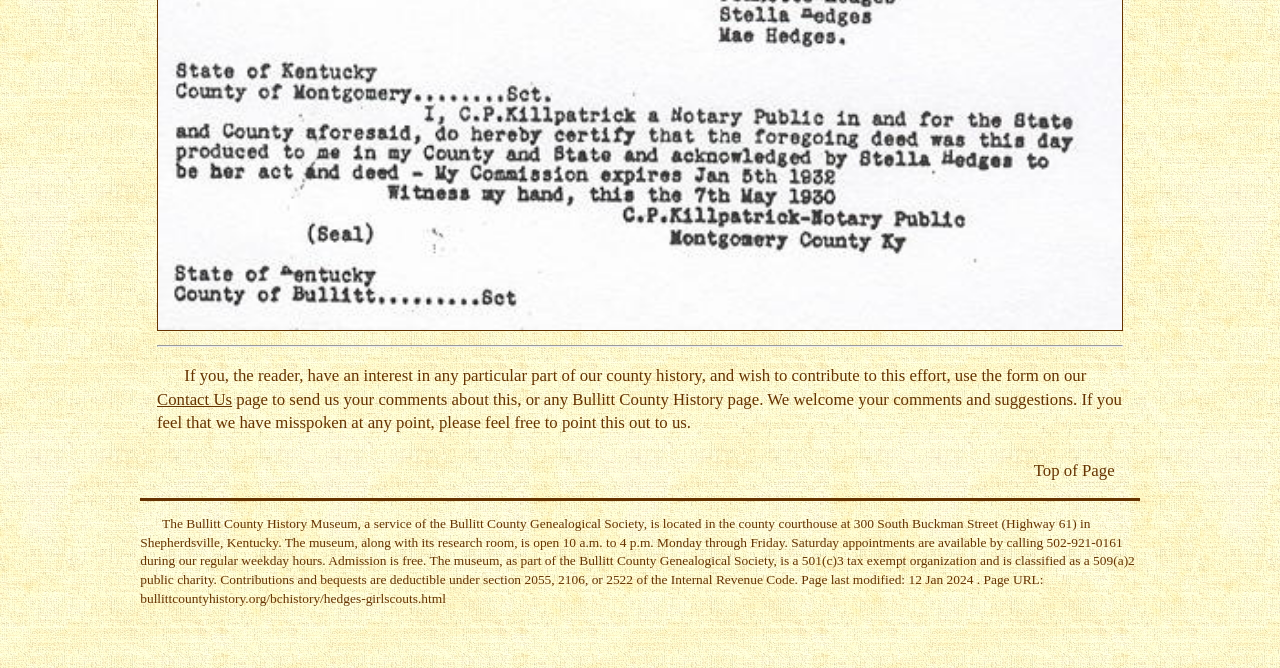Using the provided element description: "Contact Us", identify the bounding box coordinates. The coordinates should be four floats between 0 and 1 in the order [left, top, right, bottom].

[0.123, 0.583, 0.181, 0.612]